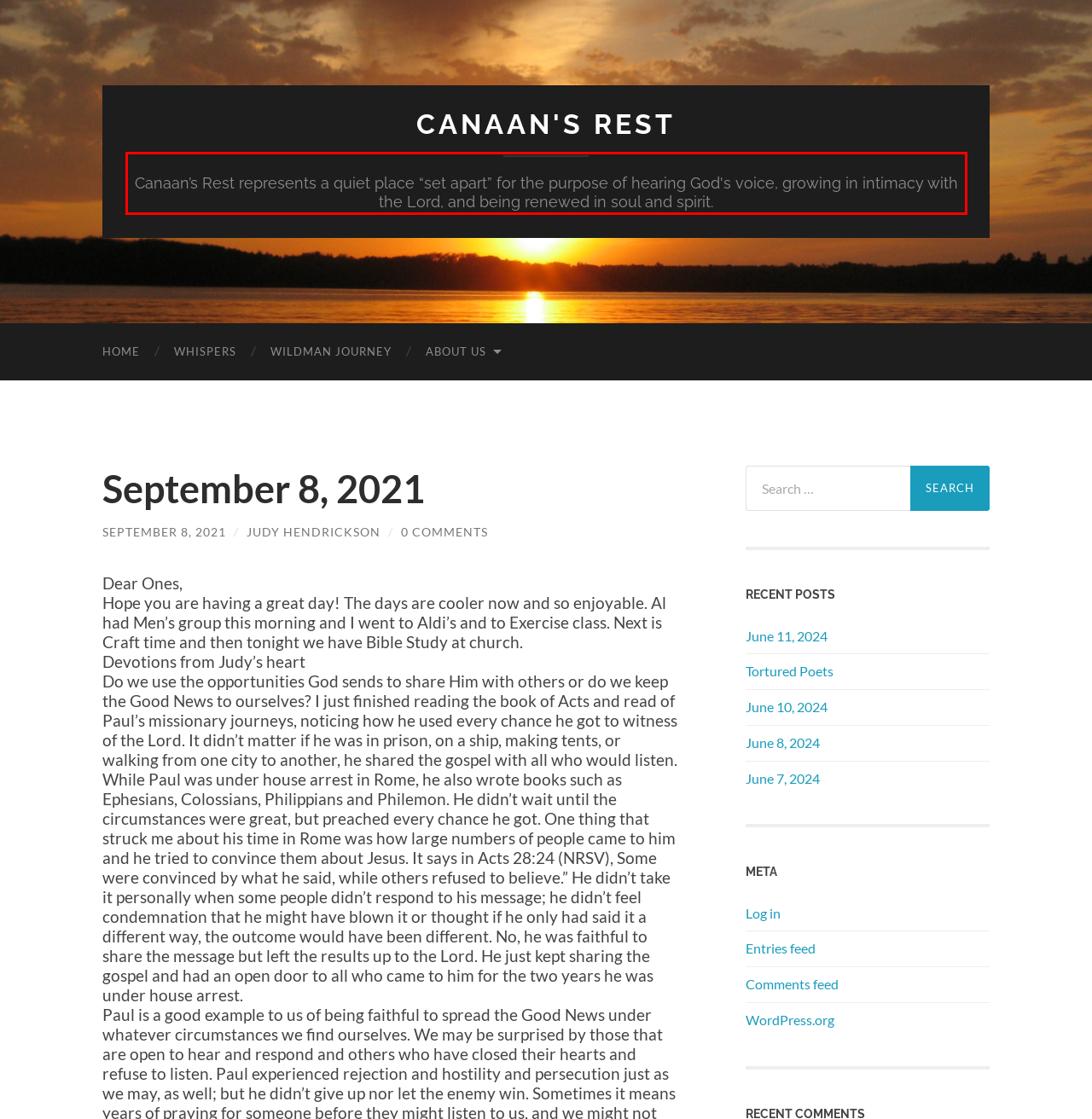Given a screenshot of a webpage with a red bounding box, extract the text content from the UI element inside the red bounding box.

Canaan’s Rest represents a quiet place “set apart” for the purpose of hearing God's voice, growing in intimacy with the Lord, and being renewed in soul and spirit.